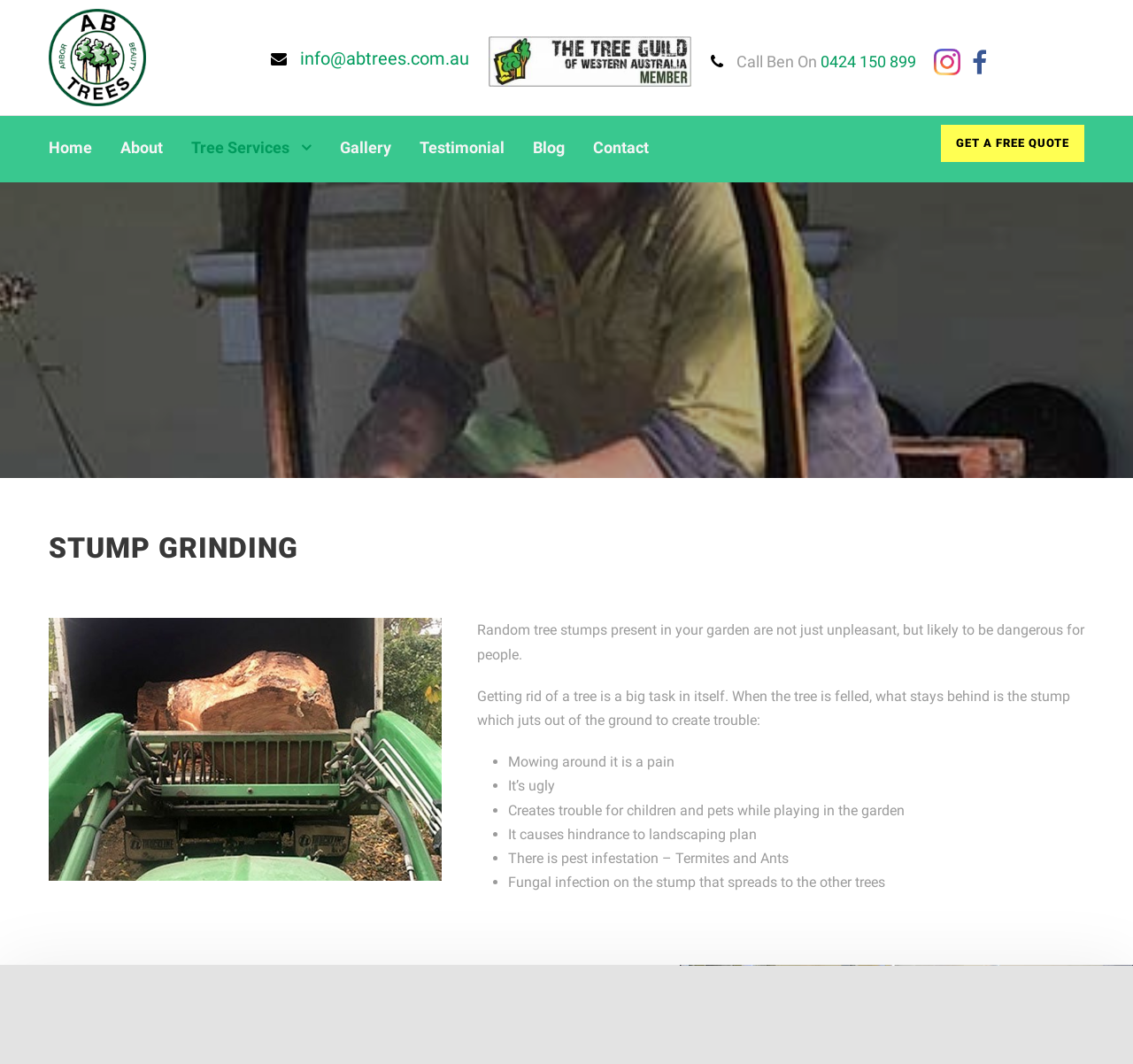Identify the bounding box for the UI element that is described as follows: "Get a free quote".

[0.83, 0.117, 0.957, 0.152]